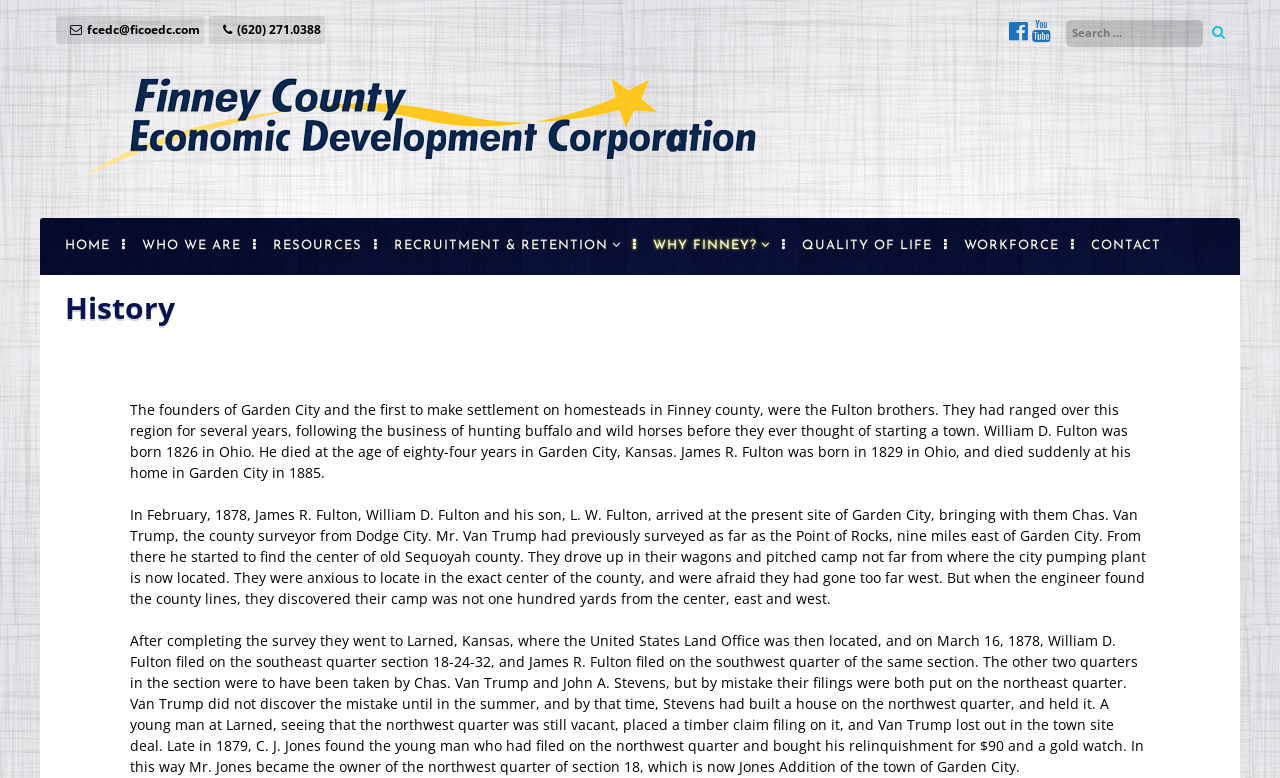What is the topic of the current webpage?
Based on the visual information, provide a detailed and comprehensive answer.

I found the topic by looking at the heading element with the content 'History' which is located in the main content area of the webpage.